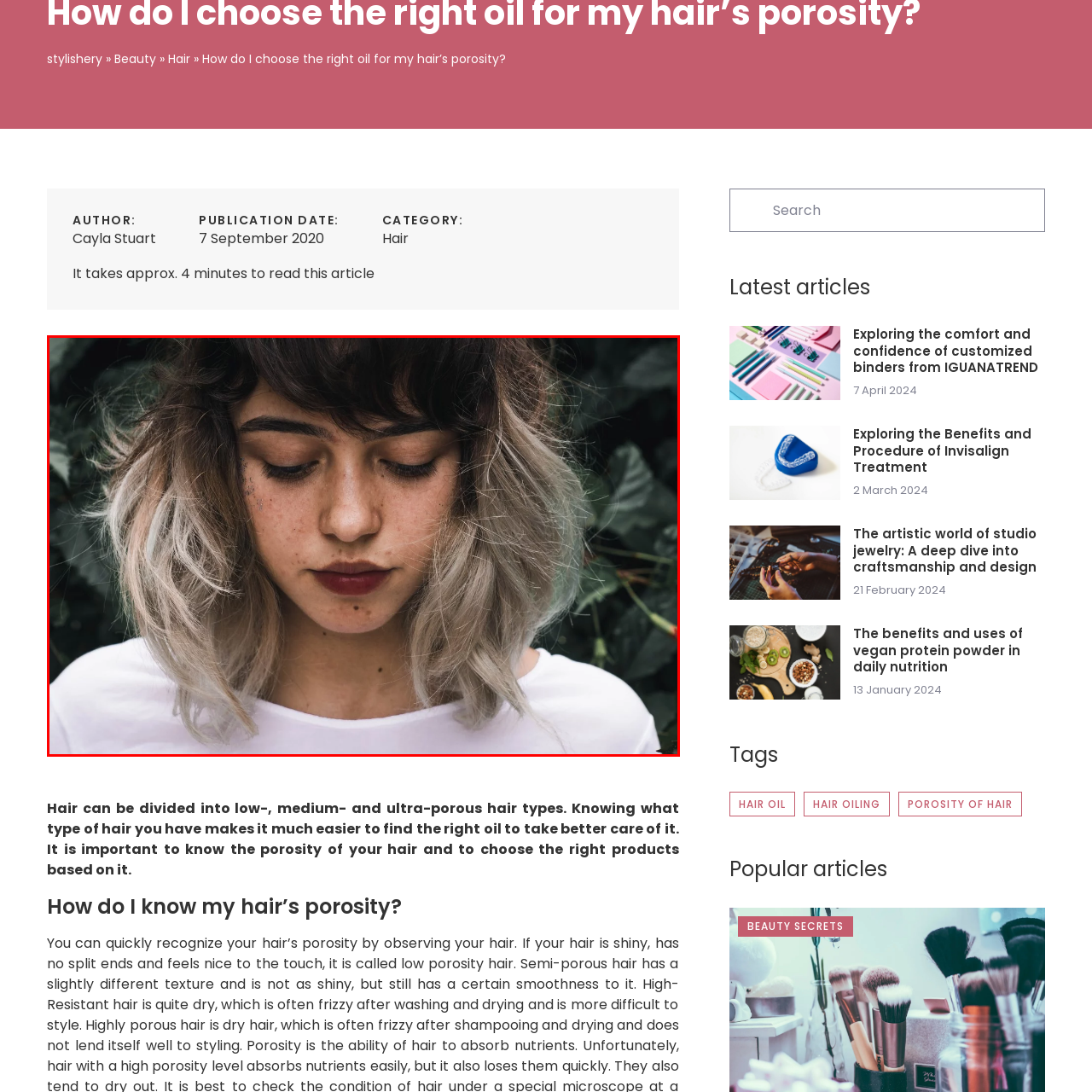What is the background of the portrait?
Concentrate on the image bordered by the red bounding box and offer a comprehensive response based on the image details.

The caption states that 'lush green foliage adds depth to the setting, enhancing the overall aesthetic of the portrait', indicating that the background of the image is a natural setting with lush green foliage.